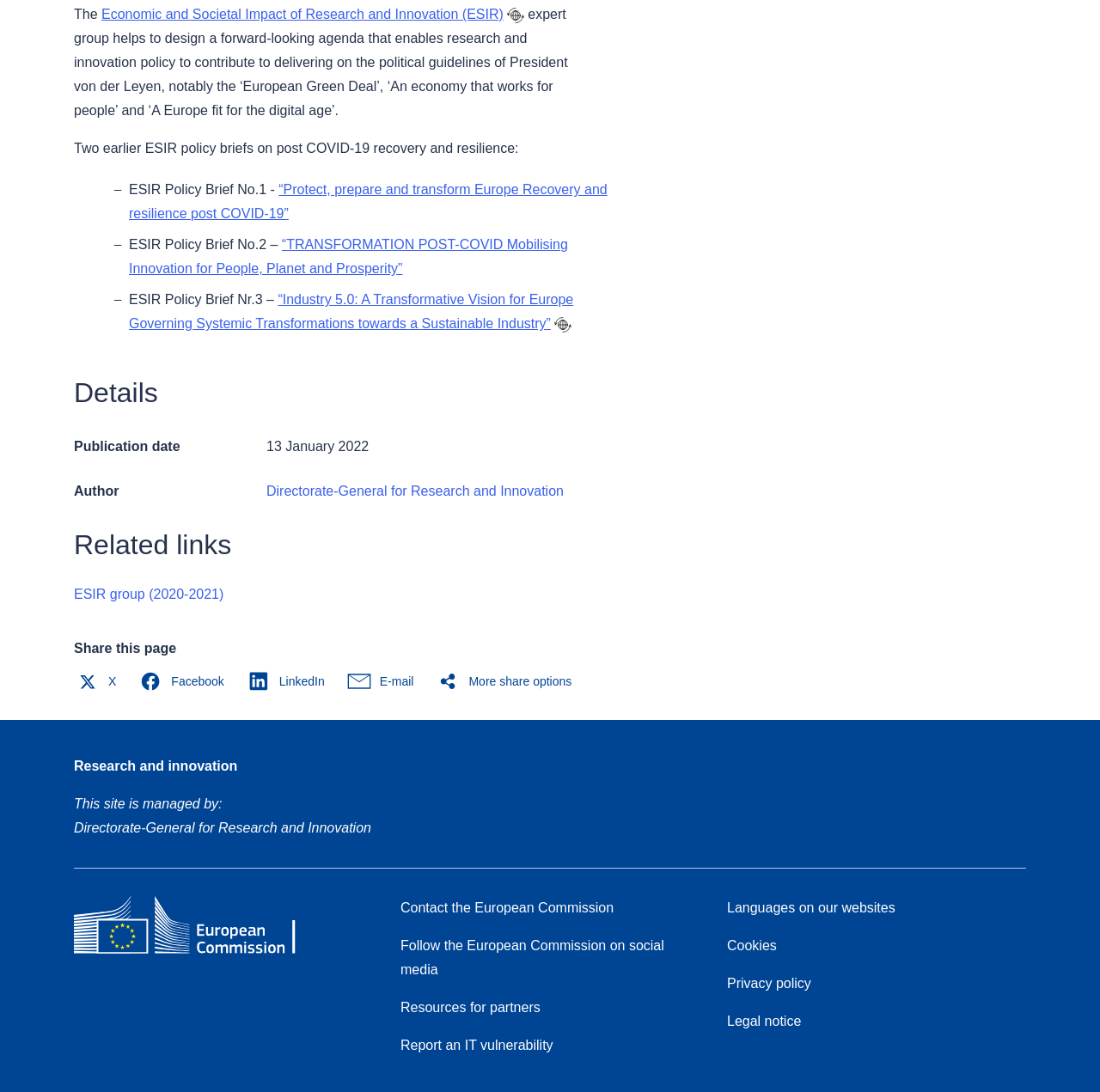Identify the bounding box coordinates of the region that needs to be clicked to carry out this instruction: "Search for available translations". Provide these coordinates as four float numbers ranging from 0 to 1, i.e., [left, top, right, bottom].

[0.461, 0.006, 0.476, 0.022]